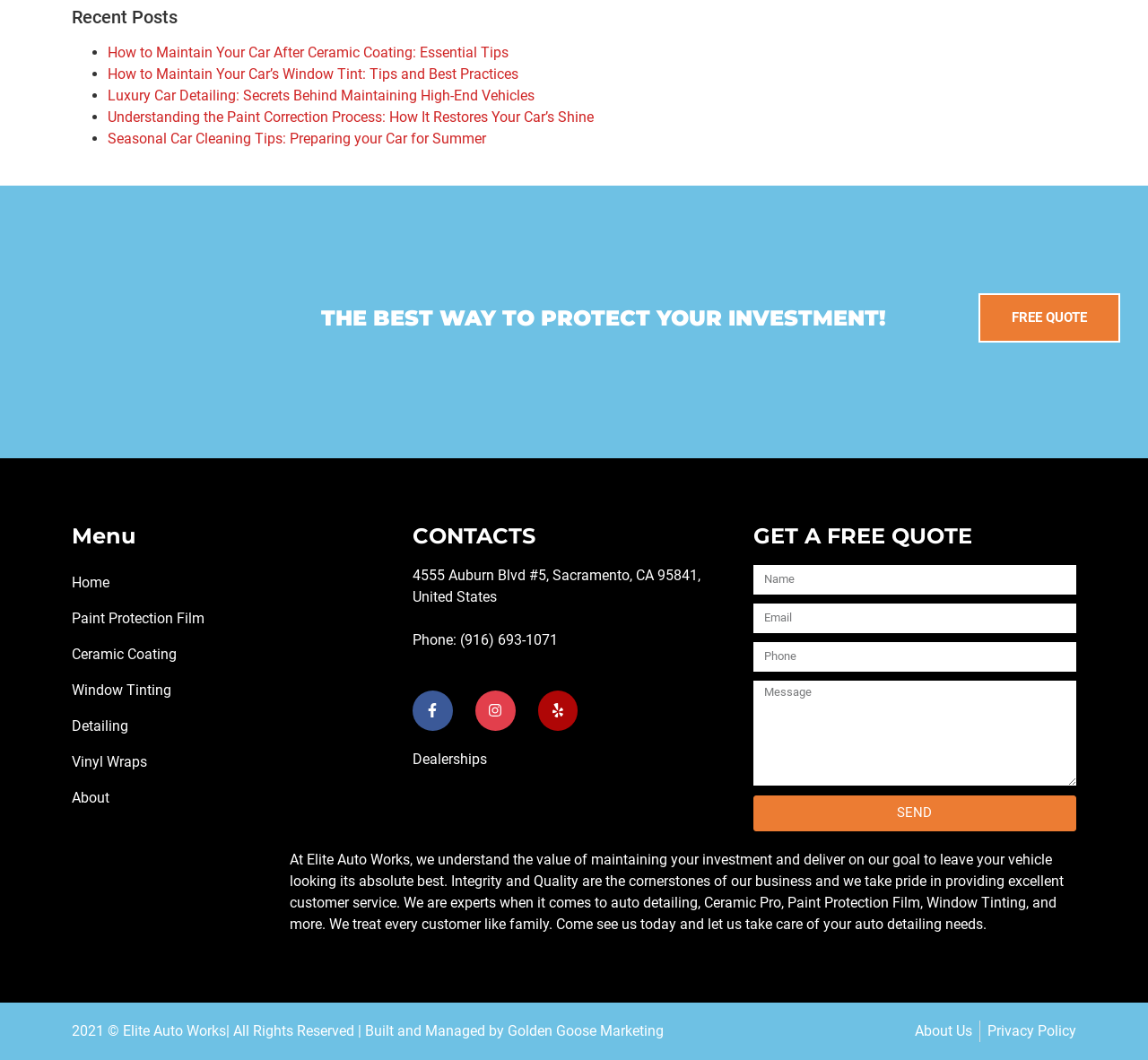Identify the bounding box of the UI element that matches this description: "Publications and Presentations".

None